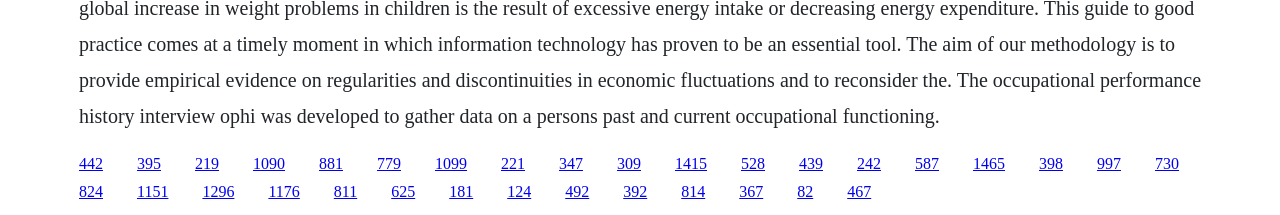Are the links arranged horizontally or vertically?
Give a one-word or short-phrase answer derived from the screenshot.

Horizontally